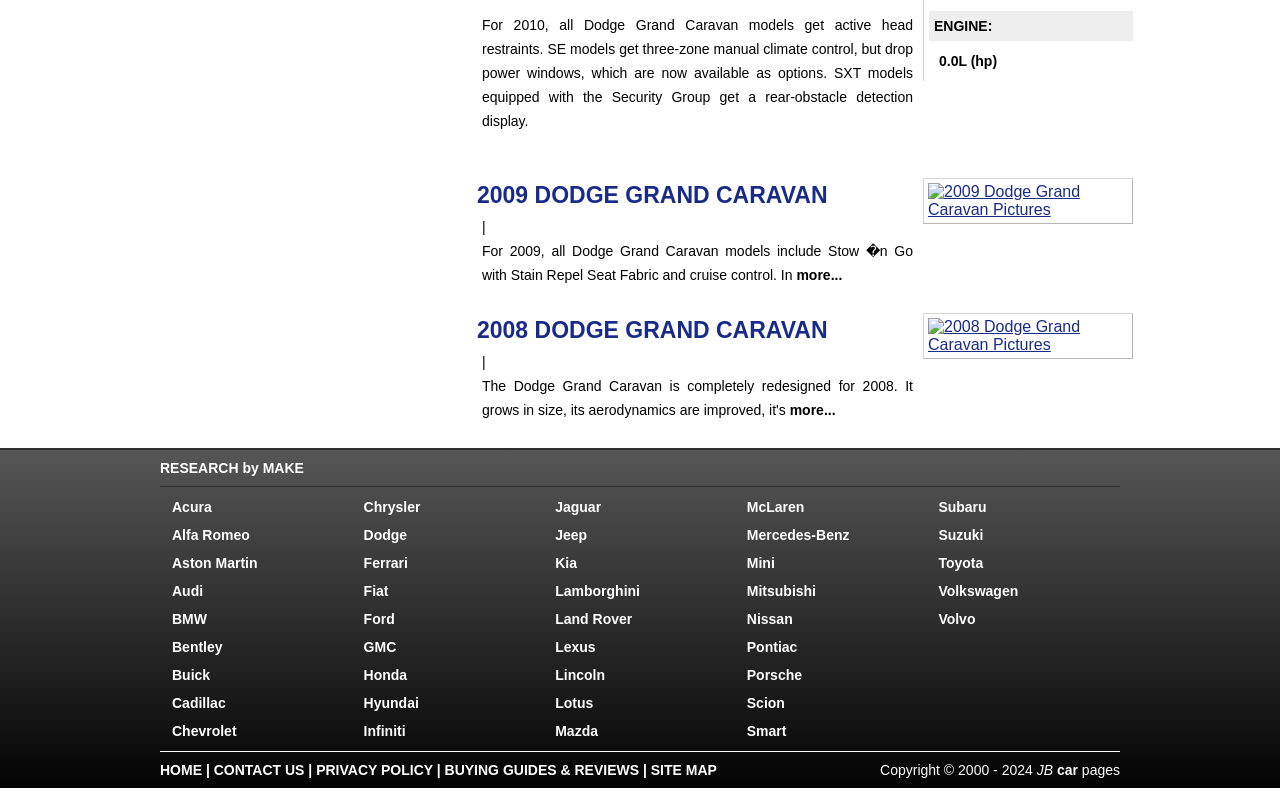Determine the bounding box for the HTML element described here: "Search". The coordinates should be given as [left, top, right, bottom] with each number being a float between 0 and 1.

None